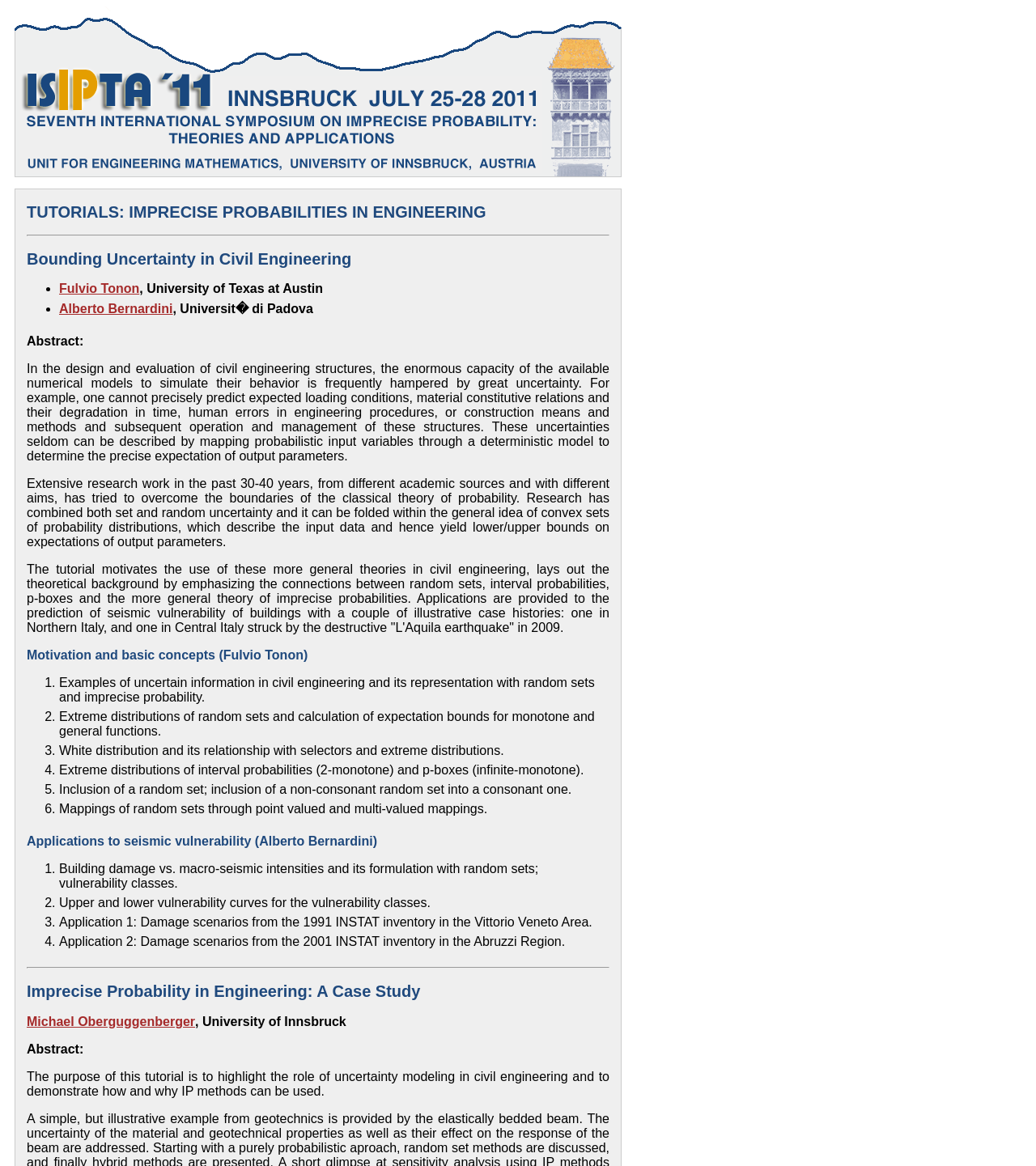How many list markers are there in the first tutorial?
Using the image provided, answer with just one word or phrase.

6